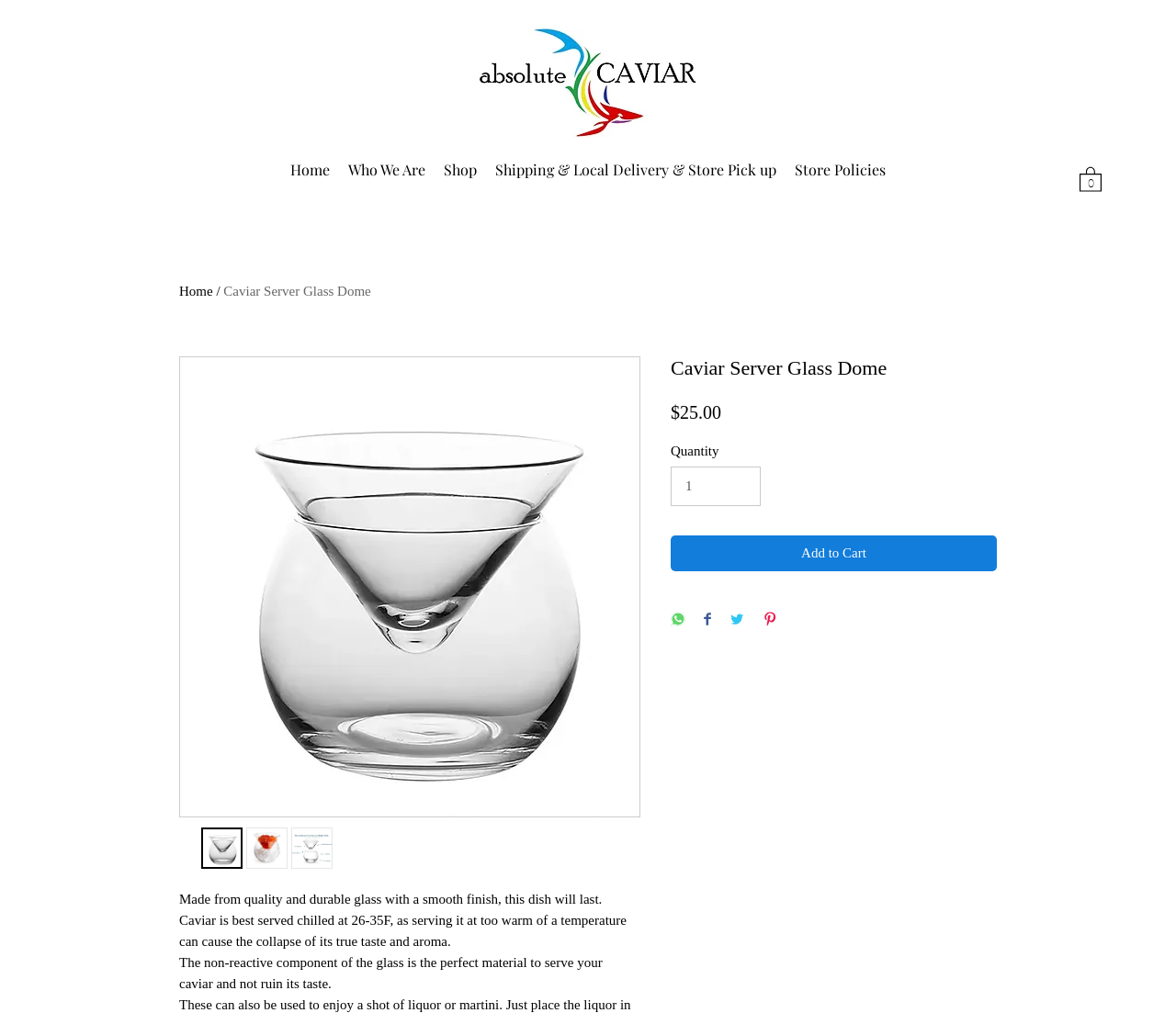Determine the bounding box of the UI component based on this description: "input value="1" aria-label="Quantity" value="1"". The bounding box coordinates should be four float values between 0 and 1, i.e., [left, top, right, bottom].

[0.57, 0.461, 0.647, 0.5]